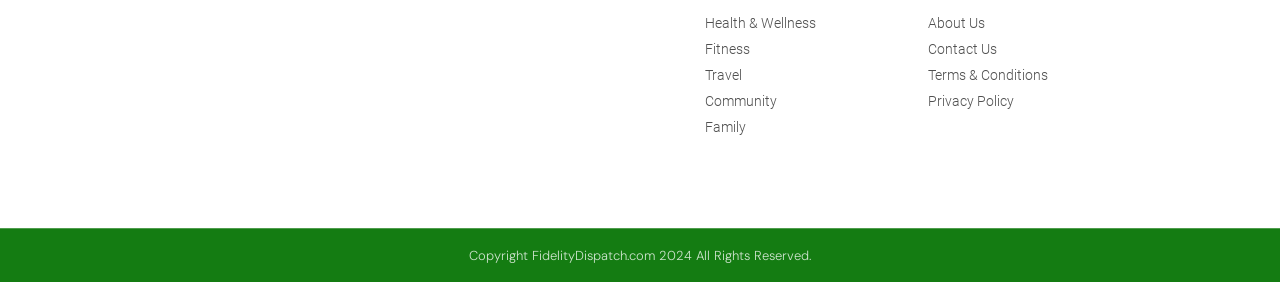What is the name of the website?
Give a one-word or short-phrase answer derived from the screenshot.

FidelityDispatch.com